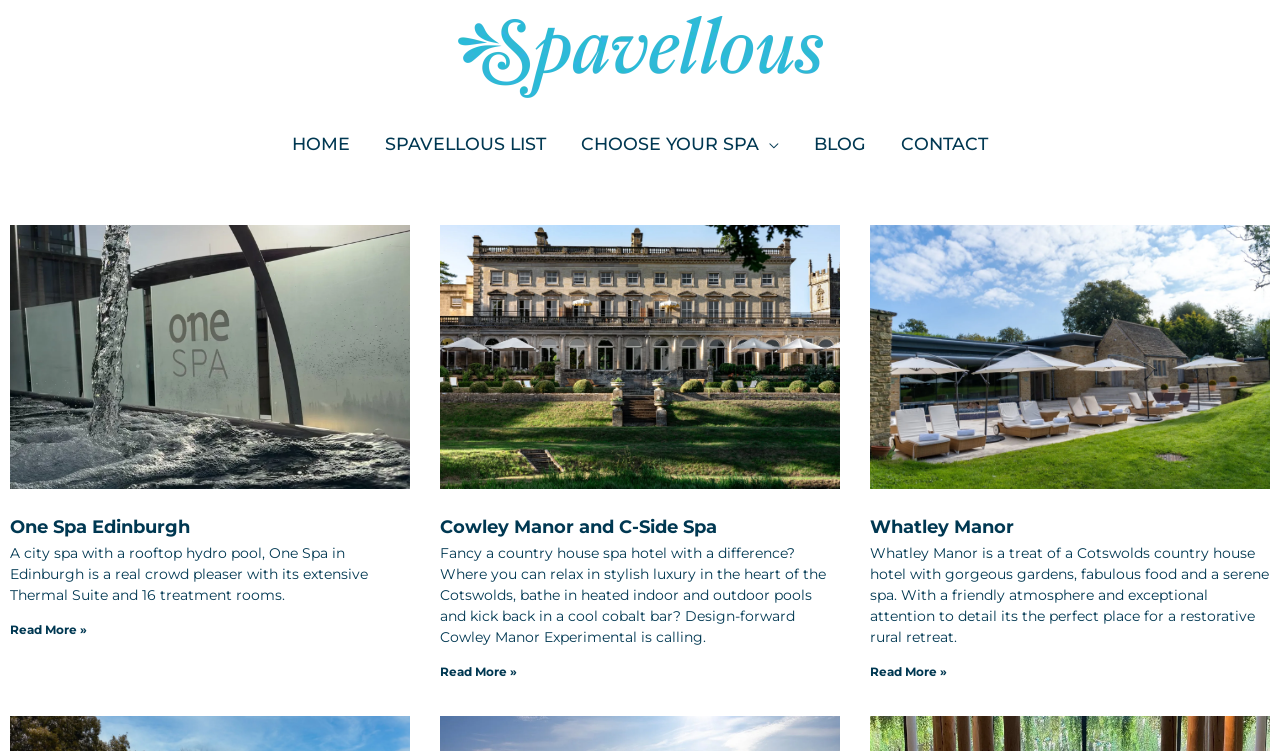Using the description: "Cowley Manor and C-Side Spa", determine the UI element's bounding box coordinates. Ensure the coordinates are in the format of four float numbers between 0 and 1, i.e., [left, top, right, bottom].

[0.344, 0.687, 0.56, 0.716]